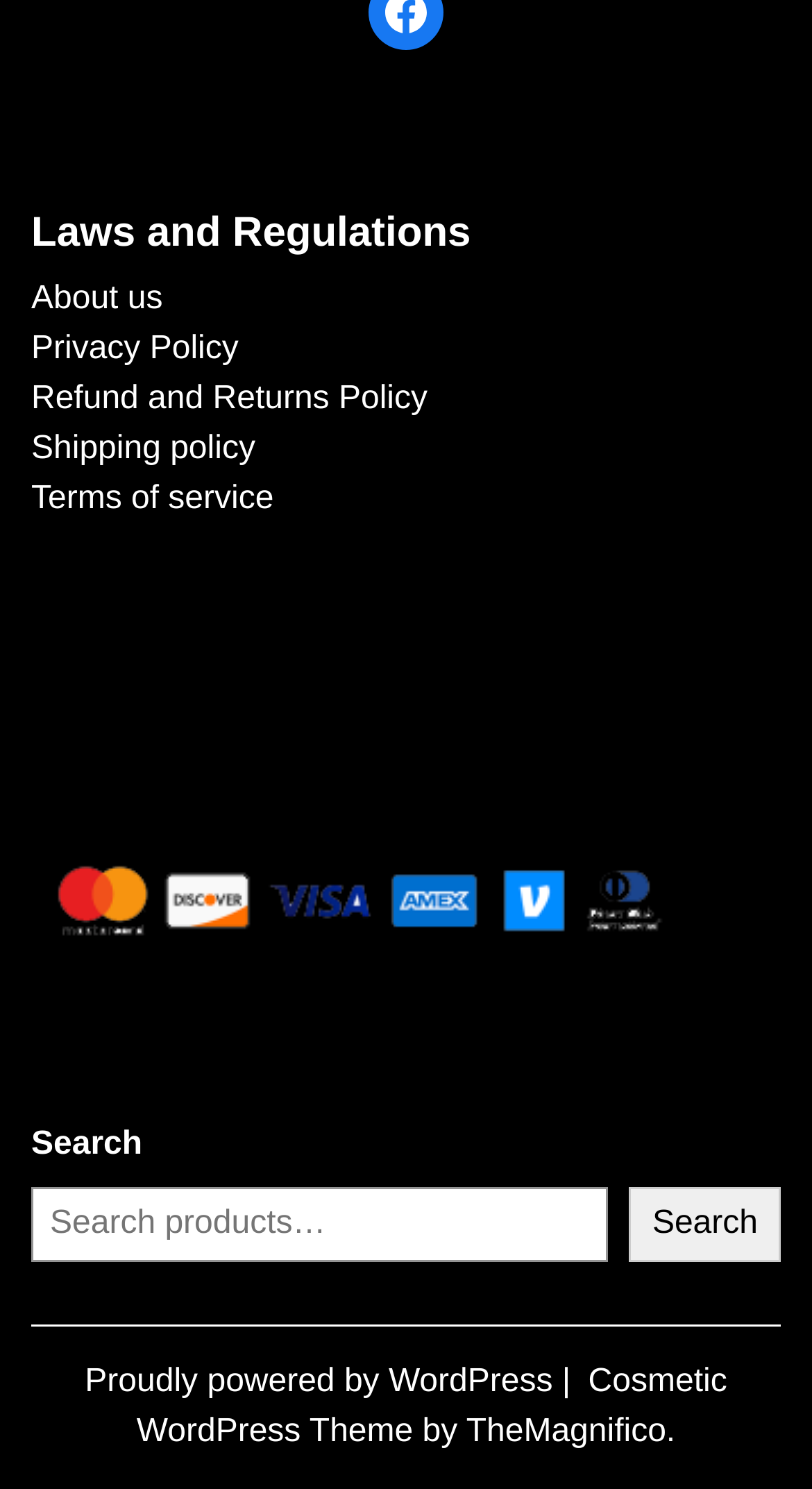Locate the bounding box coordinates of the clickable area needed to fulfill the instruction: "Click on About us".

[0.038, 0.188, 0.2, 0.212]